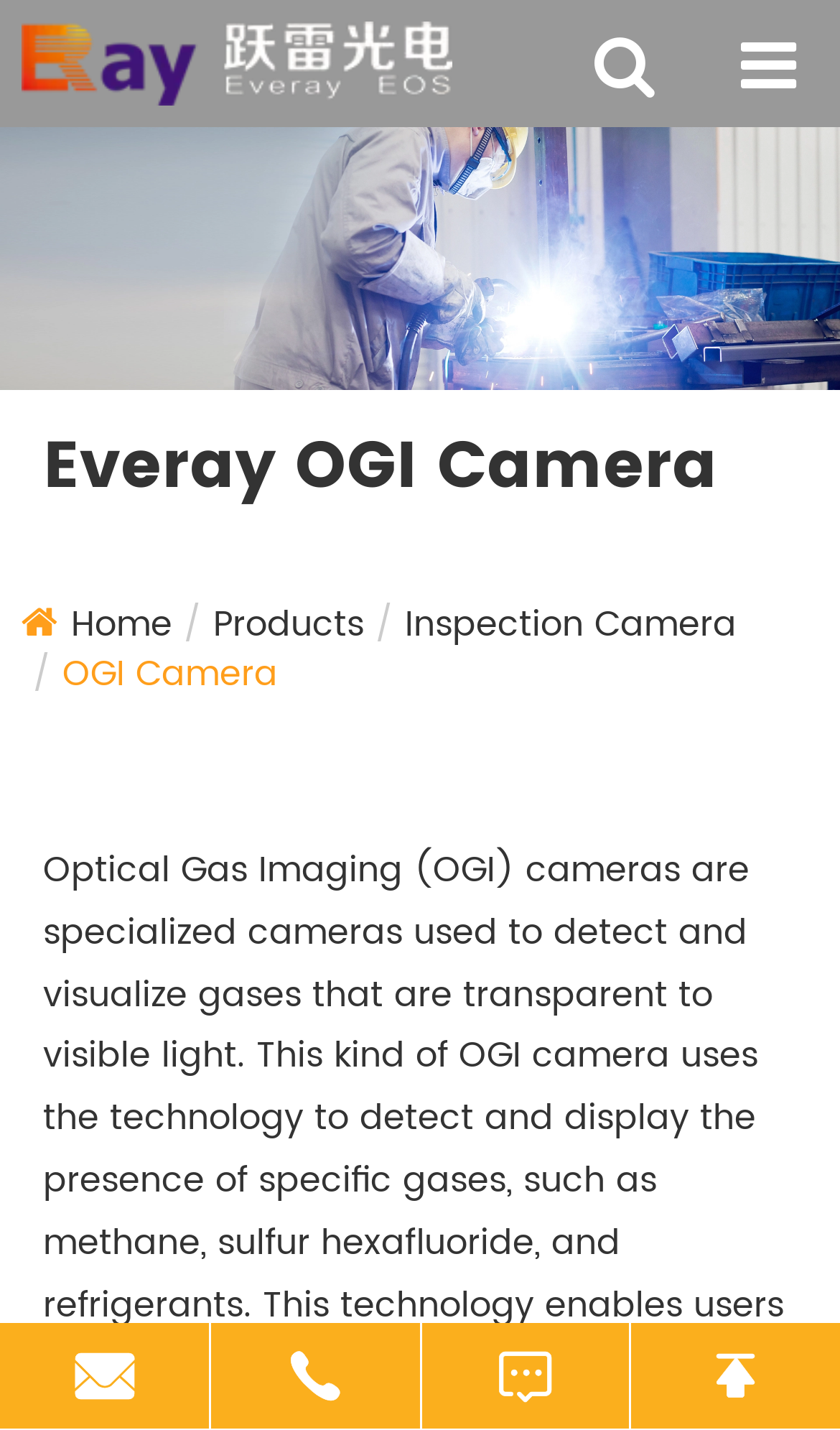Please find the bounding box coordinates of the element that must be clicked to perform the given instruction: "learn about inspection camera". The coordinates should be four float numbers from 0 to 1, i.e., [left, top, right, bottom].

[0.482, 0.418, 0.877, 0.457]